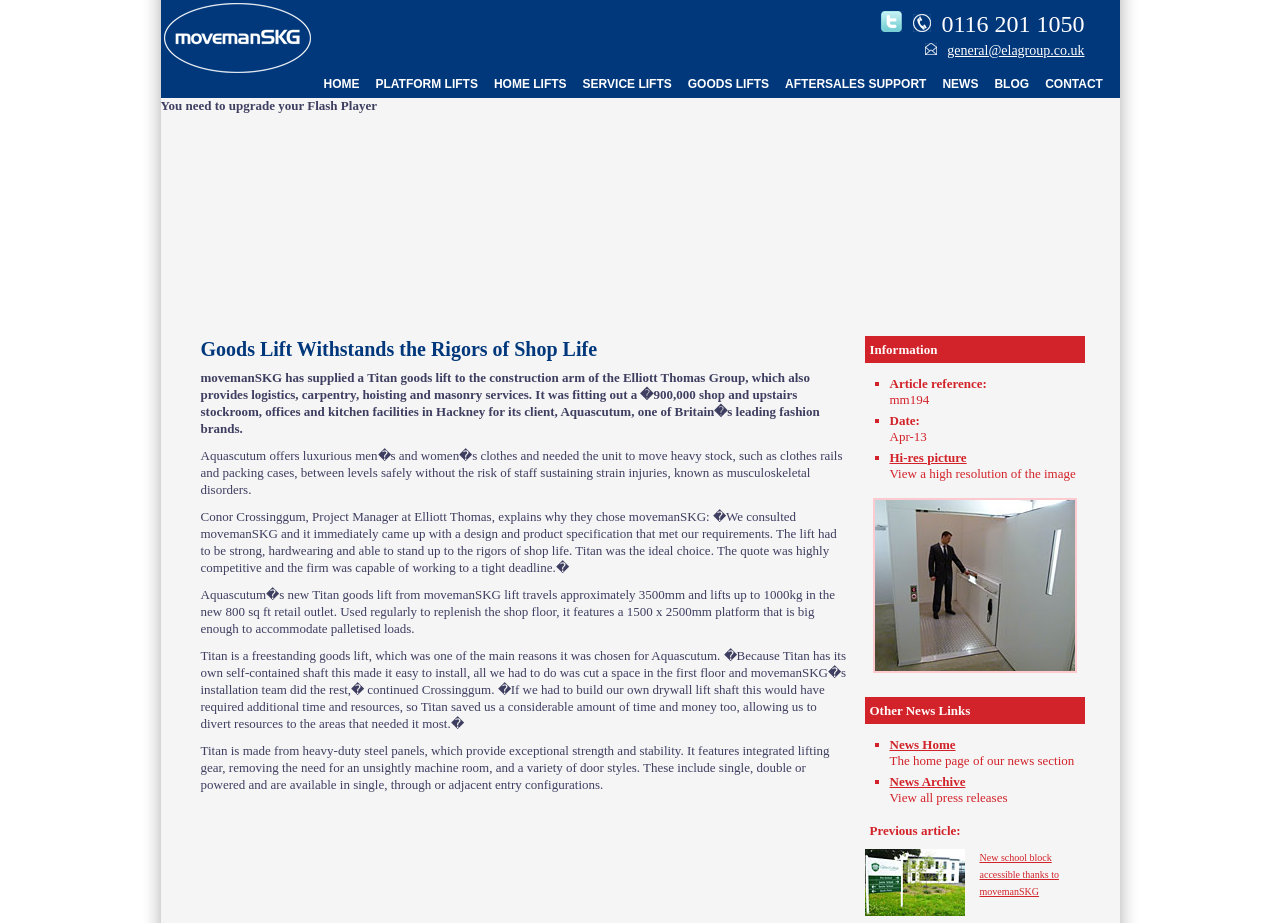What is the purpose of the goods lift?
Can you provide a detailed and comprehensive answer to the question?

The purpose of the goods lift is to move heavy stock, such as clothes rails and packing cases, between levels safely without the risk of staff sustaining strain injuries, known as musculoskeletal disorders.